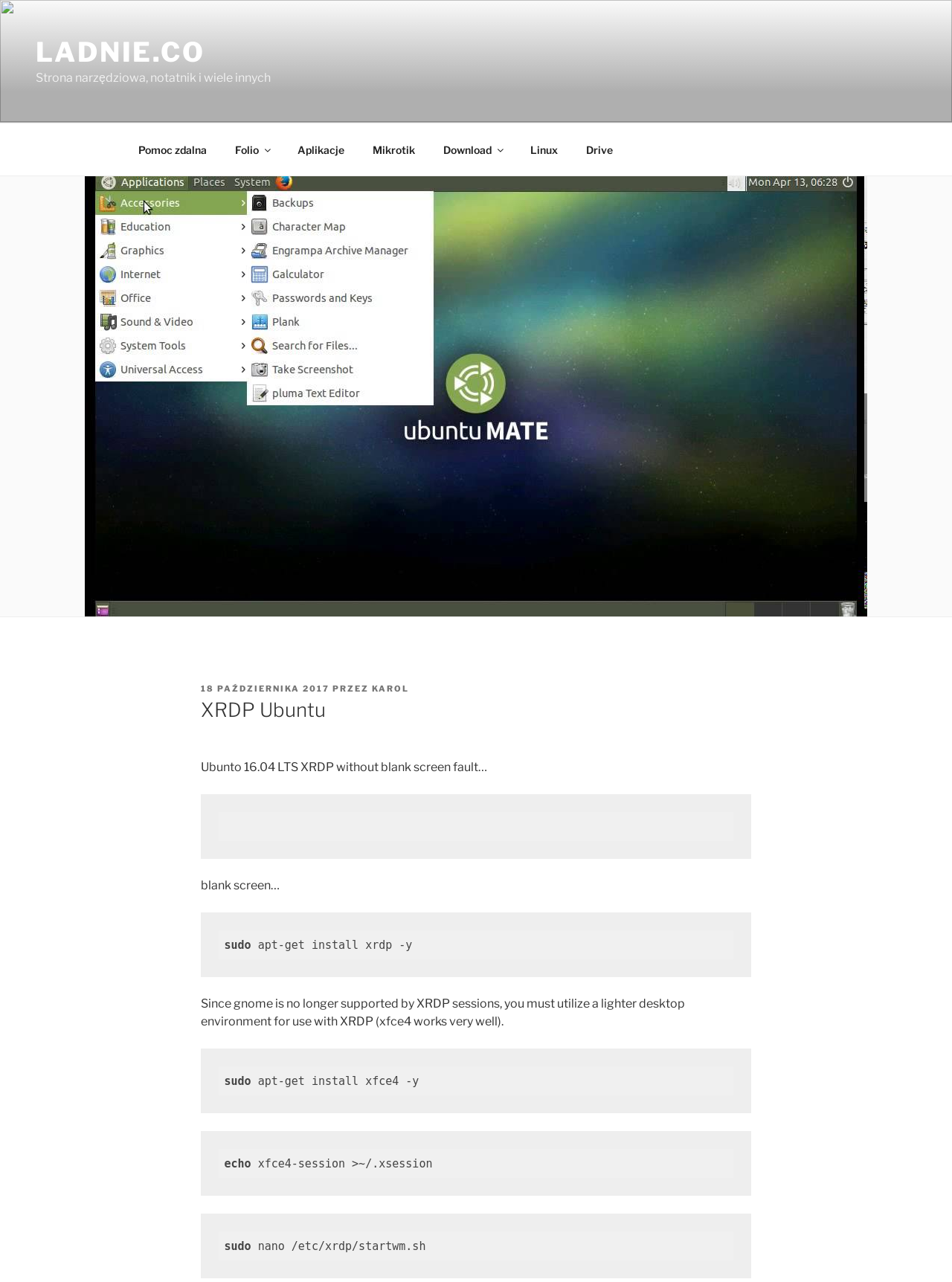Please identify the bounding box coordinates of the element's region that needs to be clicked to fulfill the following instruction: "Click on the 'Download' link". The bounding box coordinates should consist of four float numbers between 0 and 1, i.e., [left, top, right, bottom].

[0.452, 0.102, 0.541, 0.131]